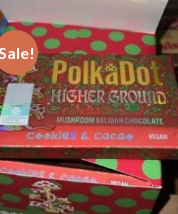Explain the image in a detailed and thorough manner.

The image features a vibrant package of Polkadot Higher Ground Mushroom Belgian Chocolate, specifically the Cookies & Cacao flavor. The box is adorned with an eye-catching red background decorated with green polka dots, emphasizing its playful and festive design. Prominently displayed on the top left corner is a circular tag reading "Sale!" indicating a special promotional offer. The packaging proudly highlights that this product is vegan, appealing to health-conscious consumers and those with dietary restrictions. This delightful treat merges the rich flavors of chocolate with the unique addition of mushrooms, appealing to adventurous snackers and chocolate enthusiasts alike.